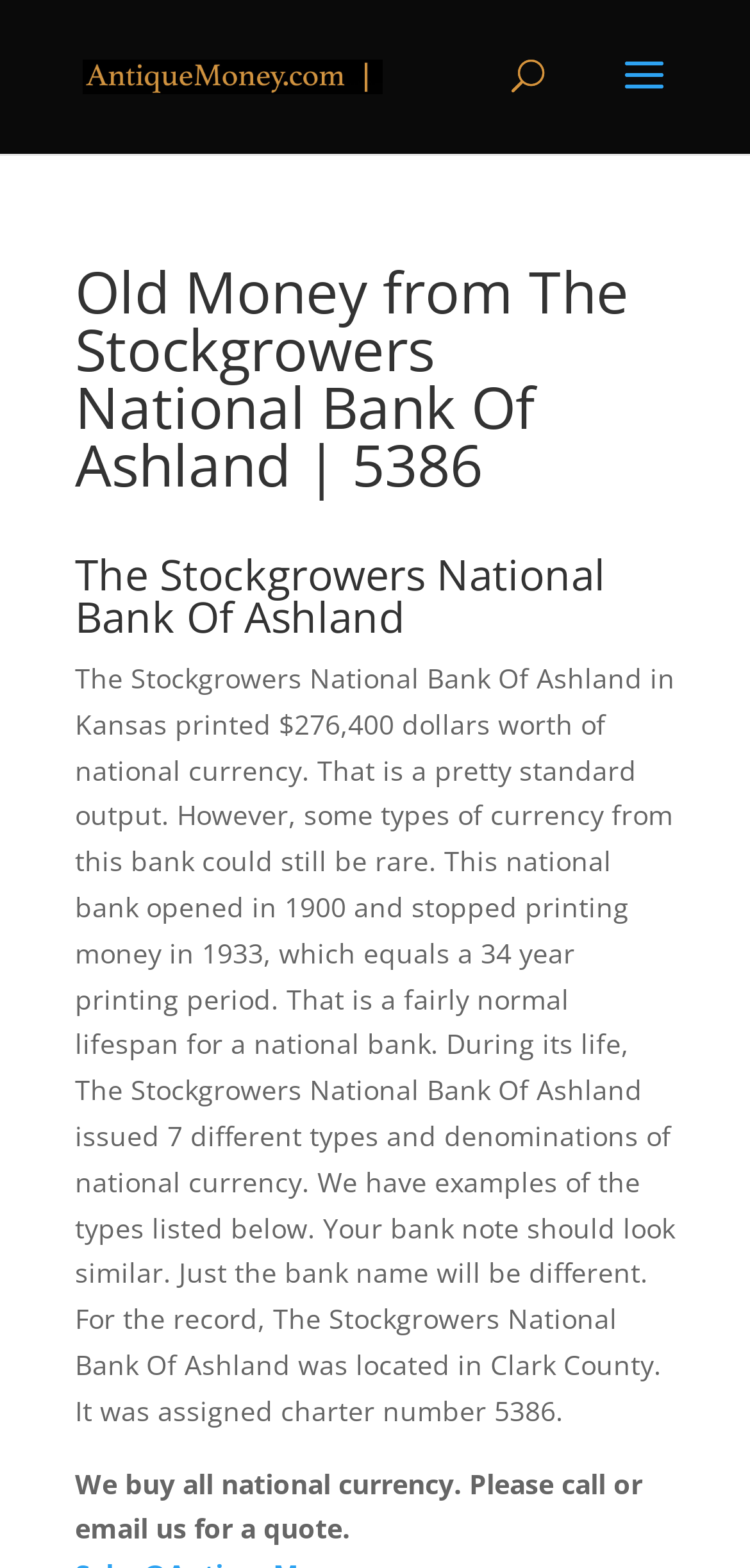What is the charter number of the bank?
Using the image as a reference, deliver a detailed and thorough answer to the question.

I found the answer by looking at the heading element that says 'Old Money from The Stockgrowers National Bank Of Ashland | 5386' and extracting the charter number from it.